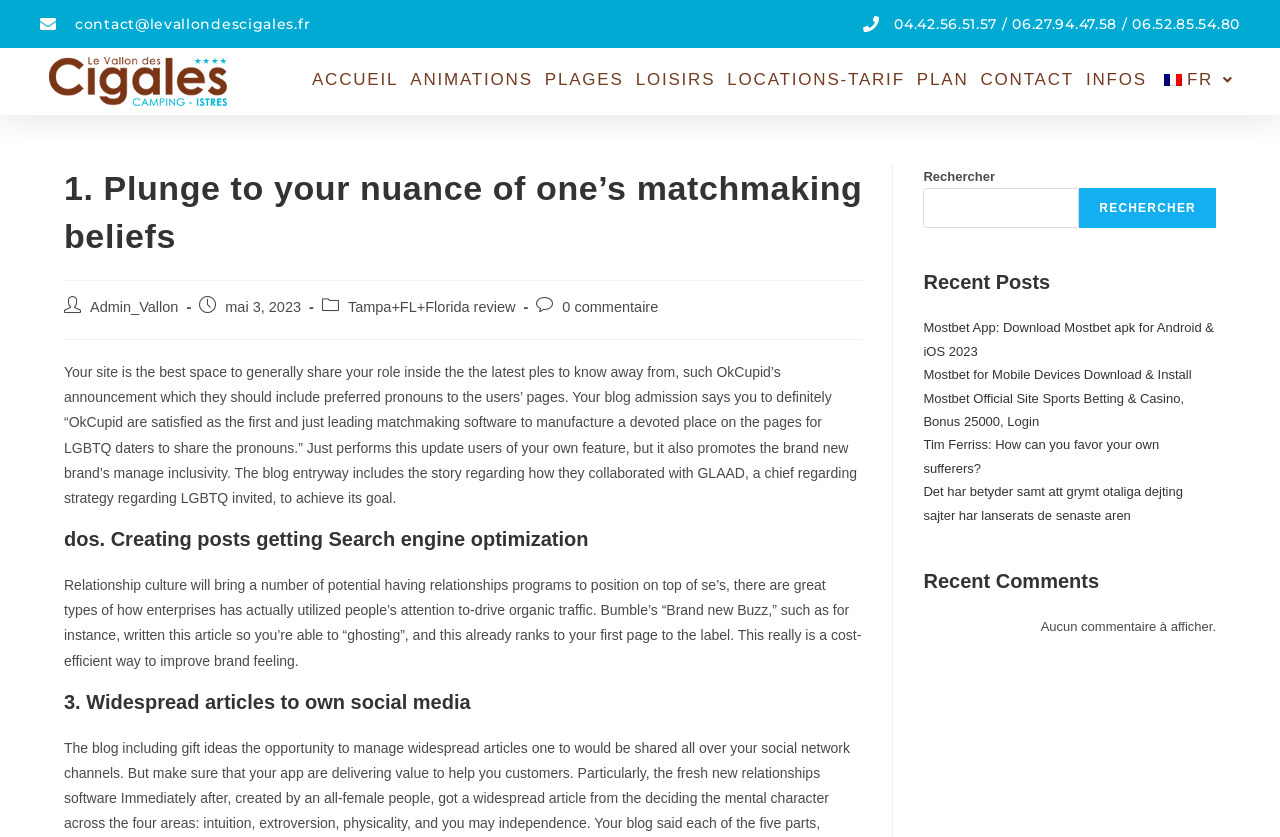Can you look at the image and give a comprehensive answer to the question:
What is the contact email address?

I found the contact email address by looking at the static text element at the top of the webpage, which contains the email address 'contact@levallondescigales.fr'.